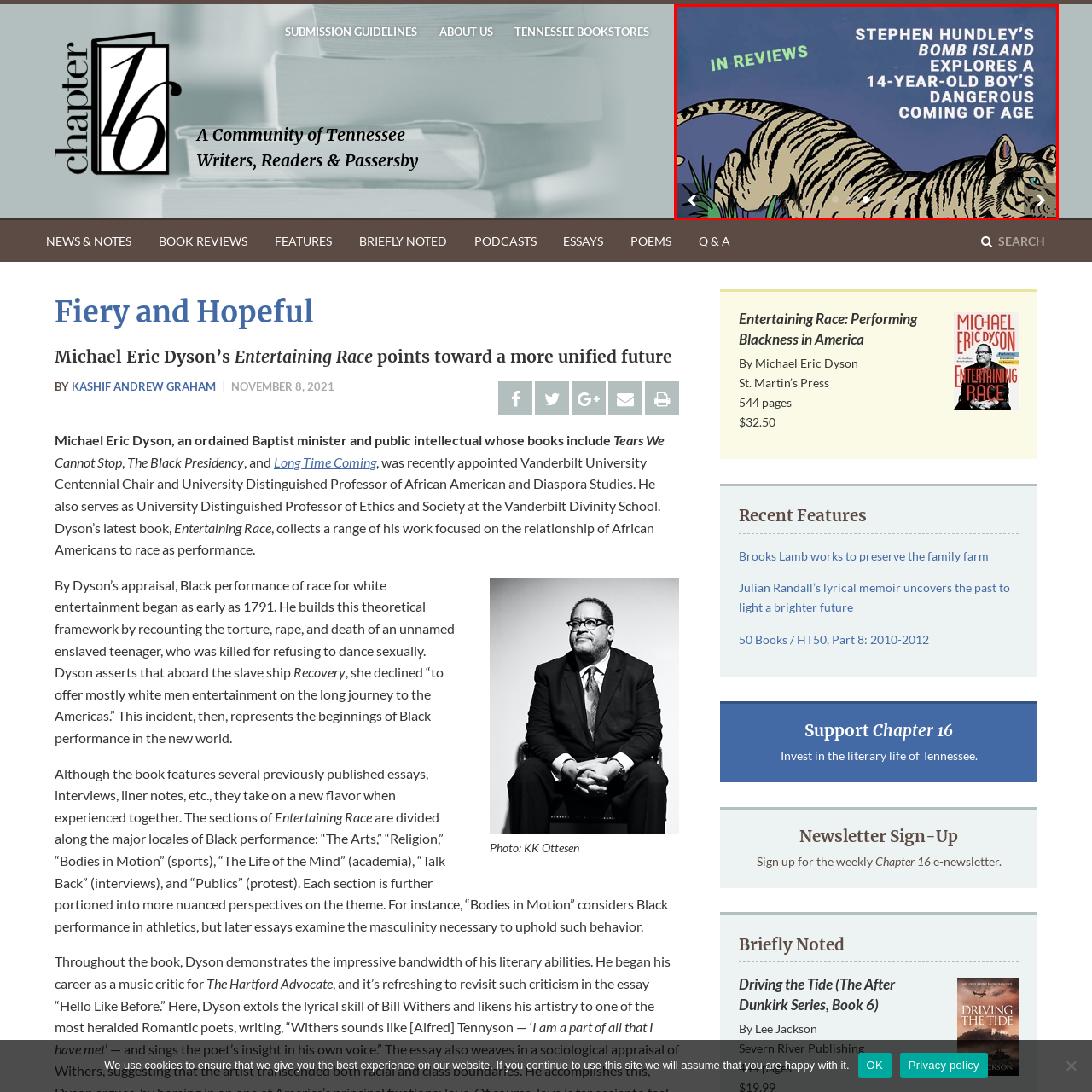Elaborate on the visual content inside the red-framed section with detailed information.

This vibrant image features a stylized illustration of a tiger, gracefully sprawled against a calming blue backdrop. Prominently displayed in bold white text, the caption notes, "STEPHEN HUNDLEY’S BOMB ISLAND EXPLORES A 14-YEAR-OLD BOY’S DANGEROUS COMING OF AGE." Above this, in a bright green font, the phrase "IN REVIEWS" adds an element of urgency and highlights the contemporary relevance of the book. The visual composition marries artistic flair with informative content, inviting readers to explore the themes of youthful adventure and personal growth within the story.